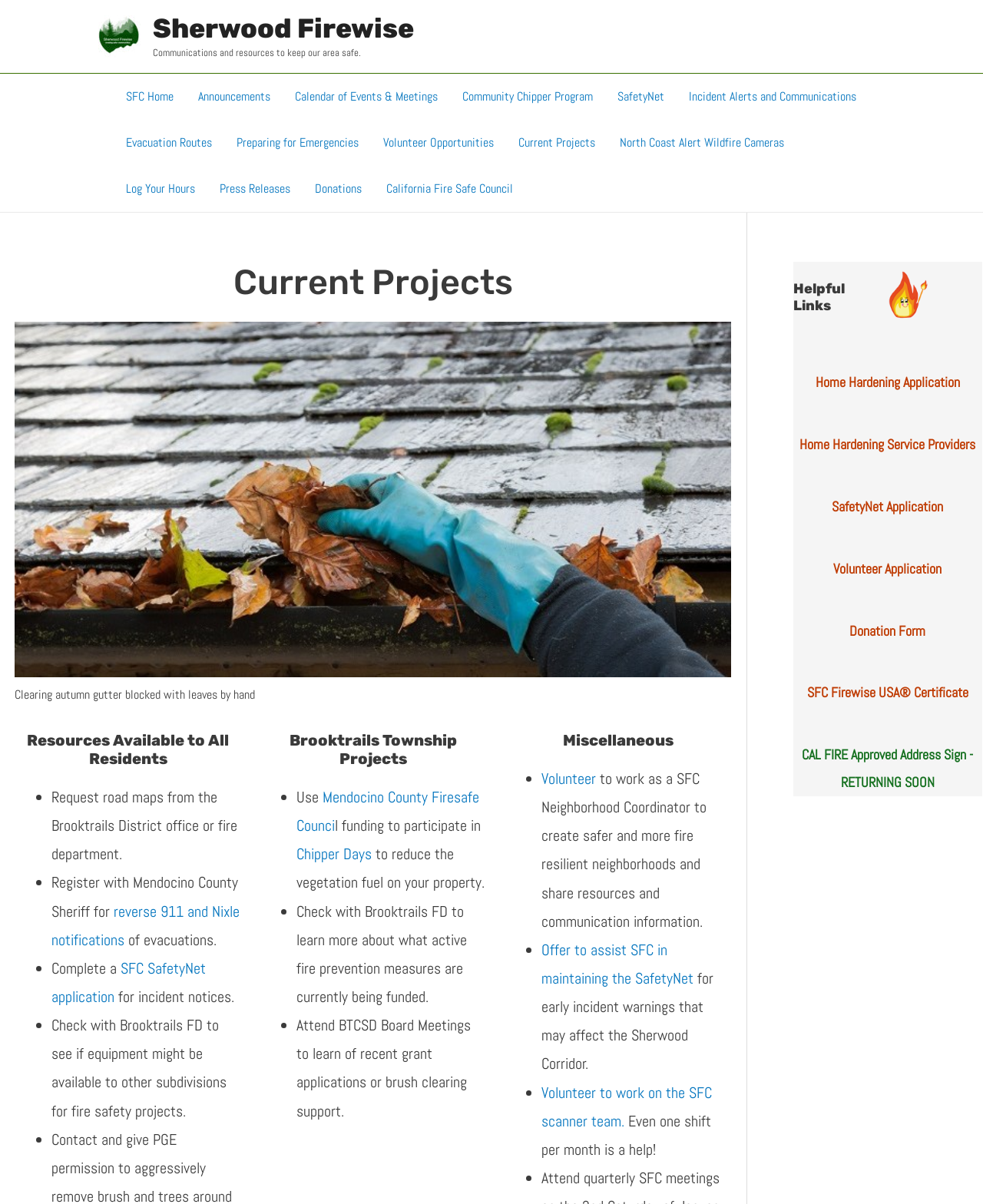Please locate the bounding box coordinates of the region I need to click to follow this instruction: "Register for 'reverse 911 and Nixle notifications'".

[0.053, 0.748, 0.244, 0.789]